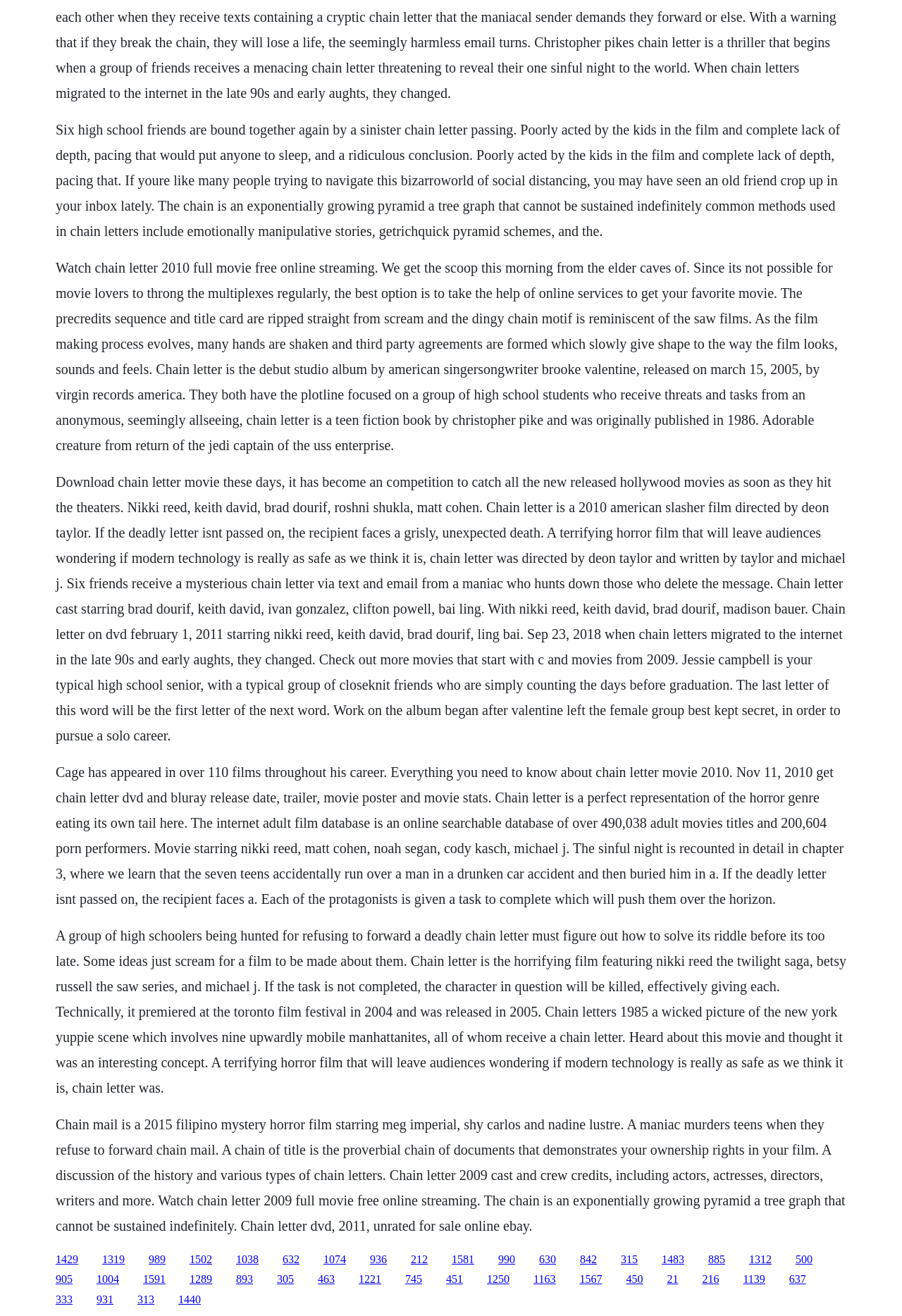Locate the UI element described by 1289 in the provided webpage screenshot. Return the bounding box coordinates in the format (top-left x, top-left y, bottom-right x, bottom-right y), ensuring all values are between 0 and 1.

[0.21, 0.968, 0.235, 0.977]